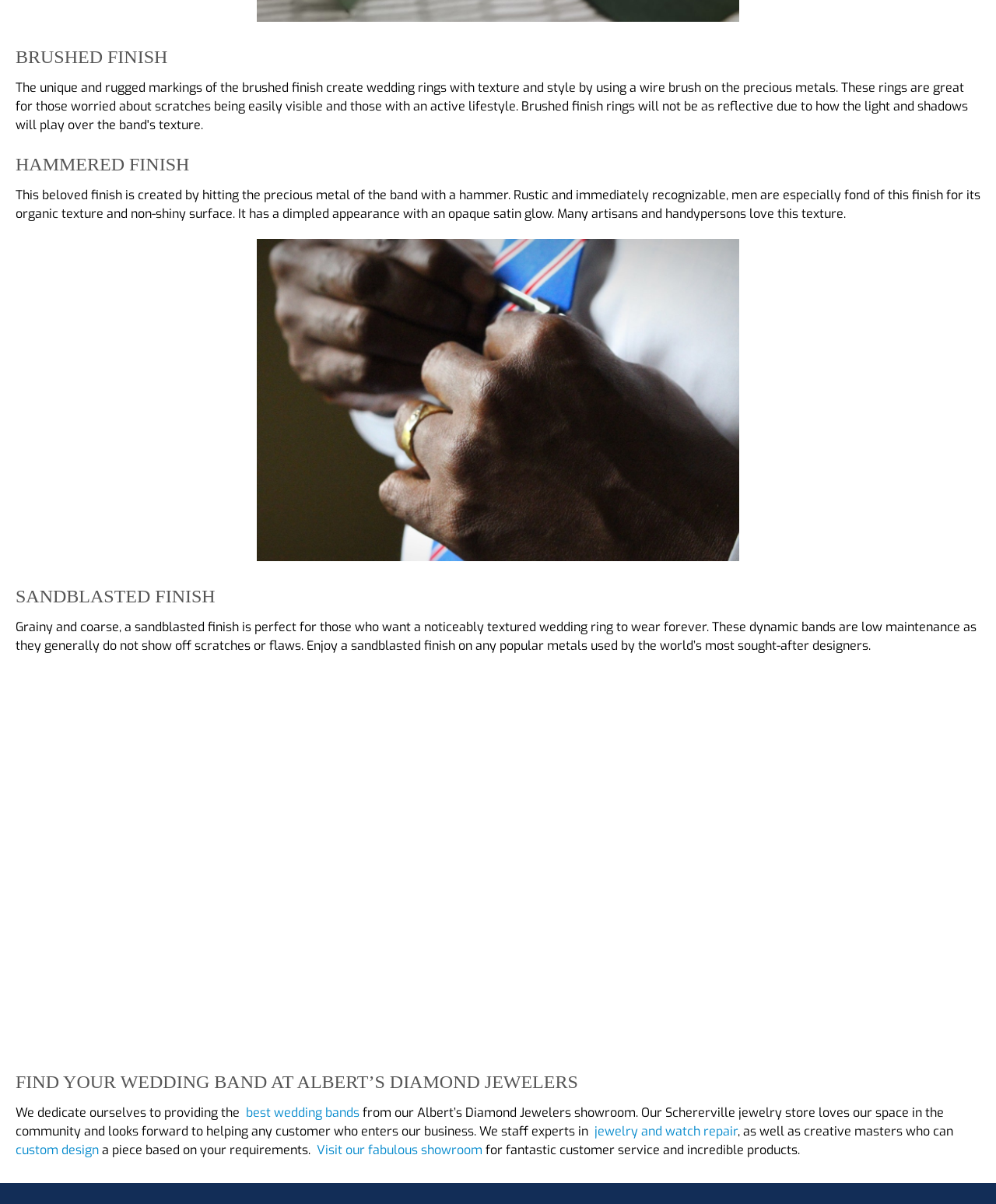Find the bounding box coordinates of the element you need to click on to perform this action: 'Learn about sandblasted finish'. The coordinates should be represented by four float values between 0 and 1, in the format [left, top, right, bottom].

[0.258, 0.557, 0.742, 0.869]